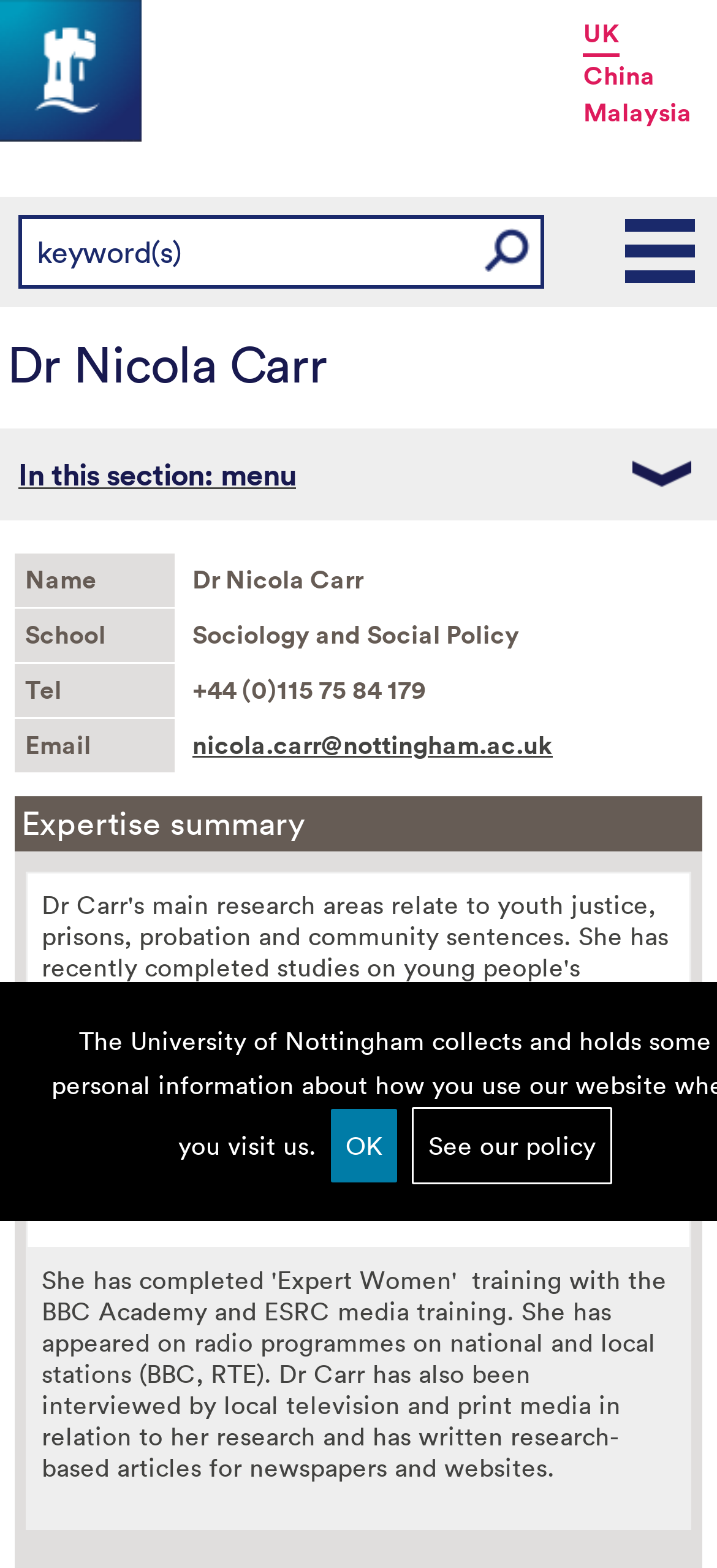Utilize the details in the image to thoroughly answer the following question: Has Dr Nicola Carr received media training?

I found the answer by looking at the section that describes Dr Nicola Carr's expertise, where it mentions that she has completed 'Expert Women' training with the BBC Academy and ESRC media training.